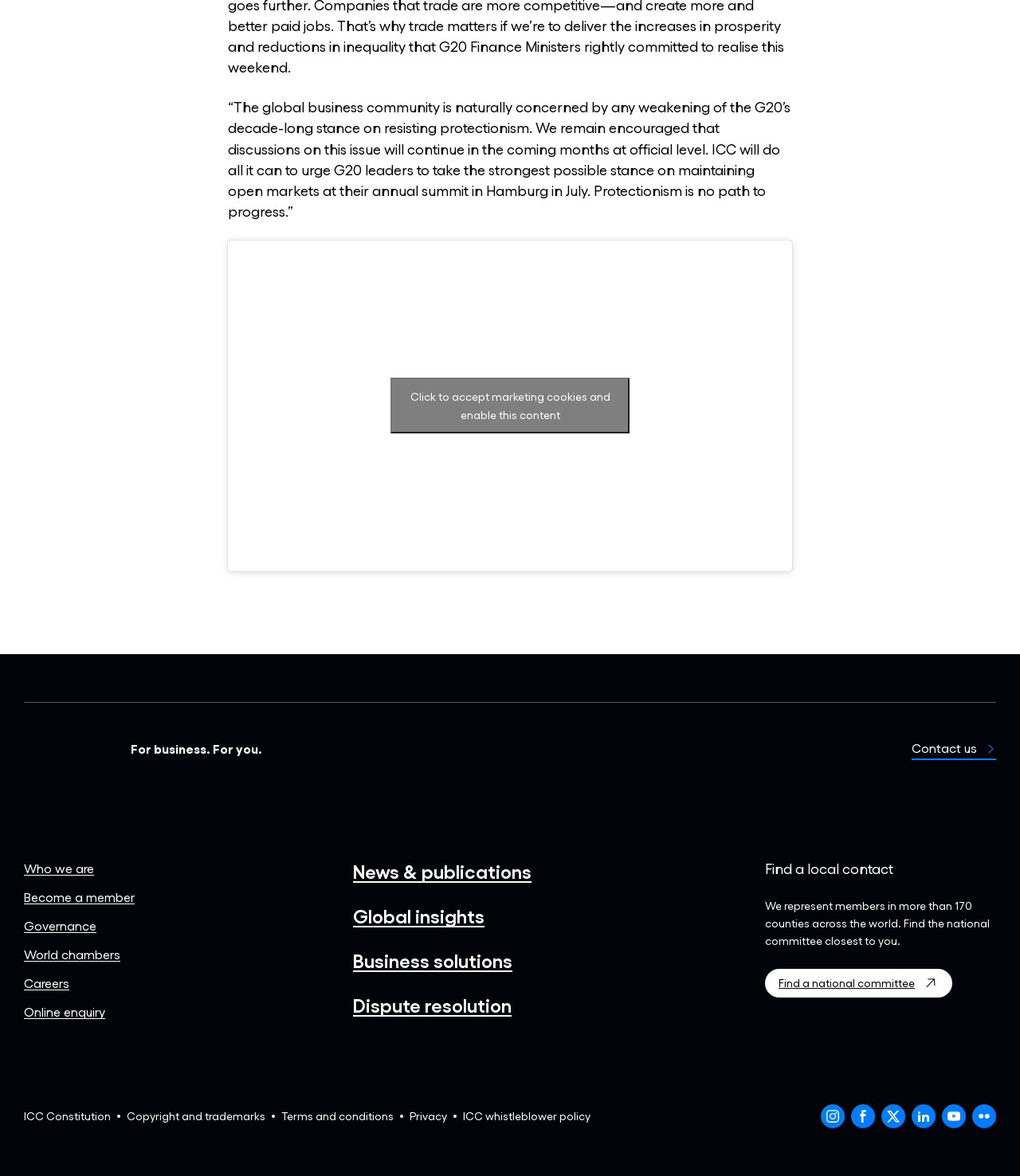Find the bounding box coordinates of the clickable element required to execute the following instruction: "Find a national committee". Provide the coordinates as four float numbers between 0 and 1, i.e., [left, top, right, bottom].

[0.75, 0.824, 0.934, 0.848]